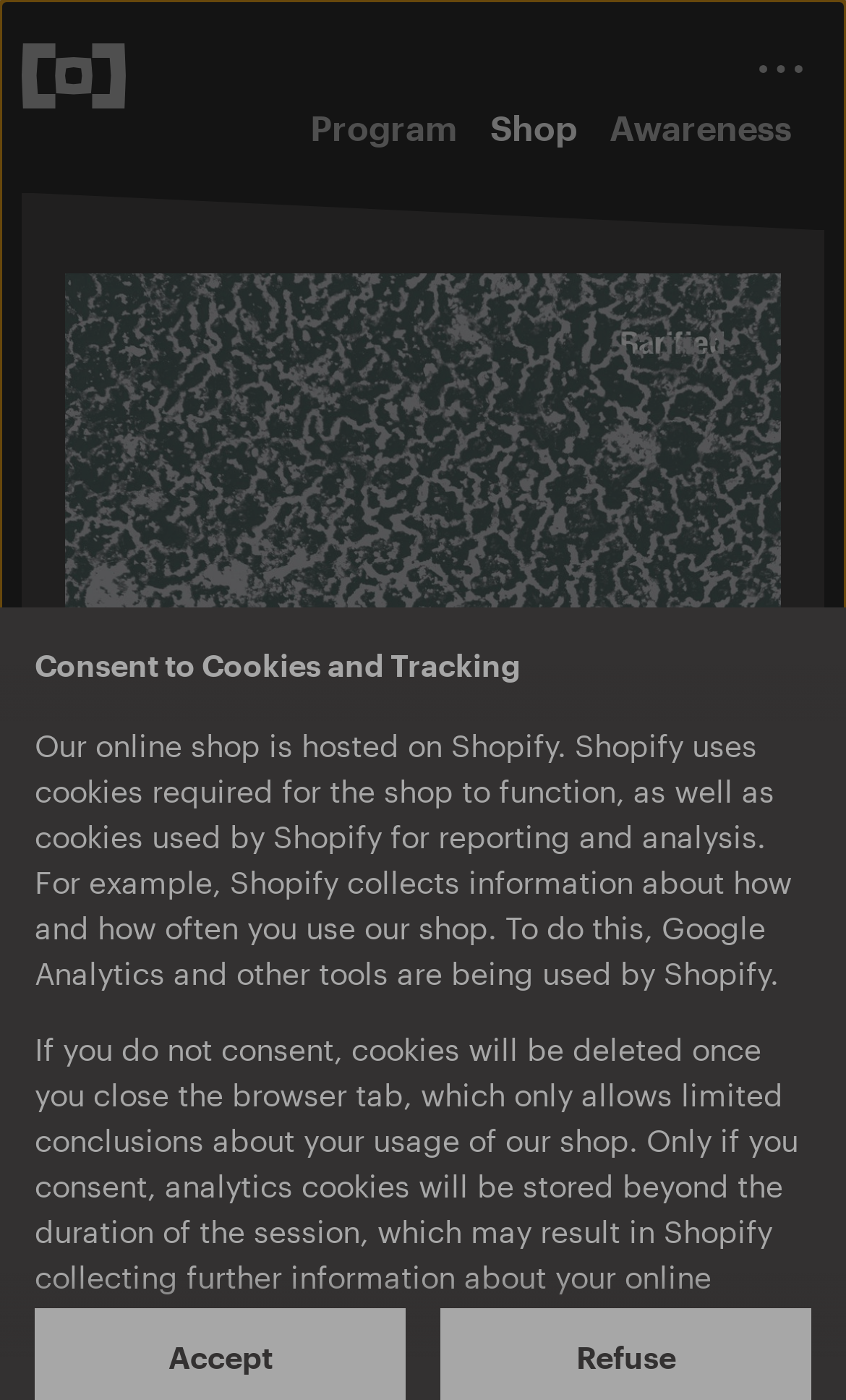What type of content is being referred to?
Please provide a single word or phrase as your answer based on the image.

Music